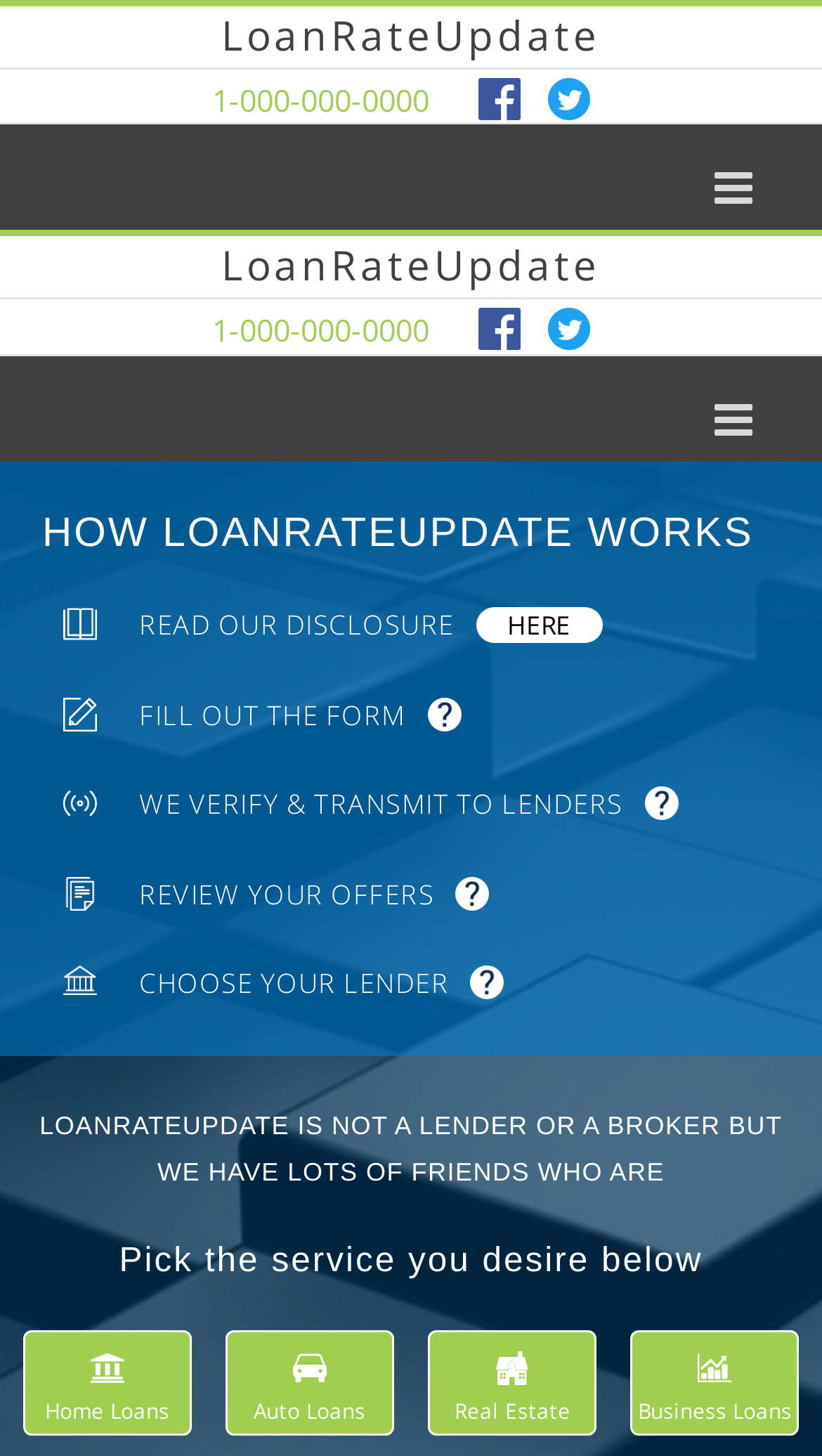Answer the question using only a single word or phrase: 
How many images are on the webpage?

14